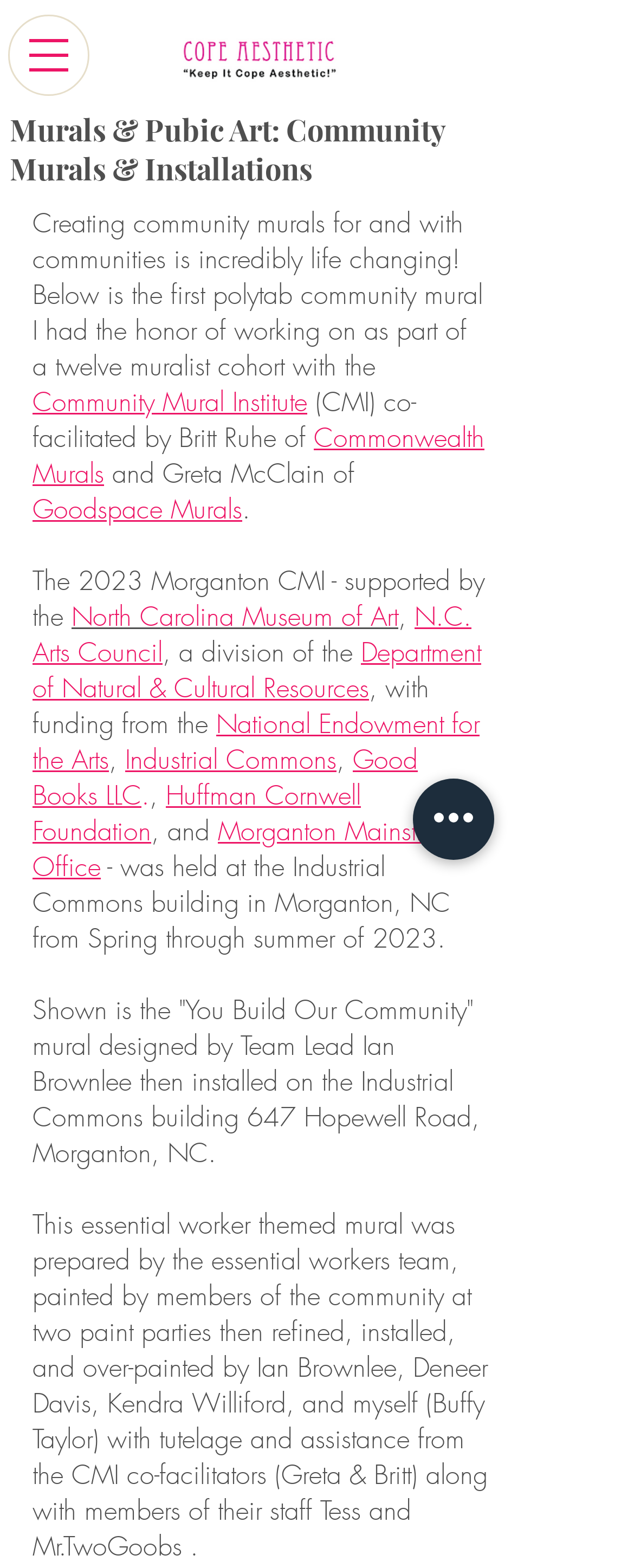Determine the bounding box coordinates for the region that must be clicked to execute the following instruction: "Explore Quick actions".

[0.651, 0.497, 0.779, 0.548]